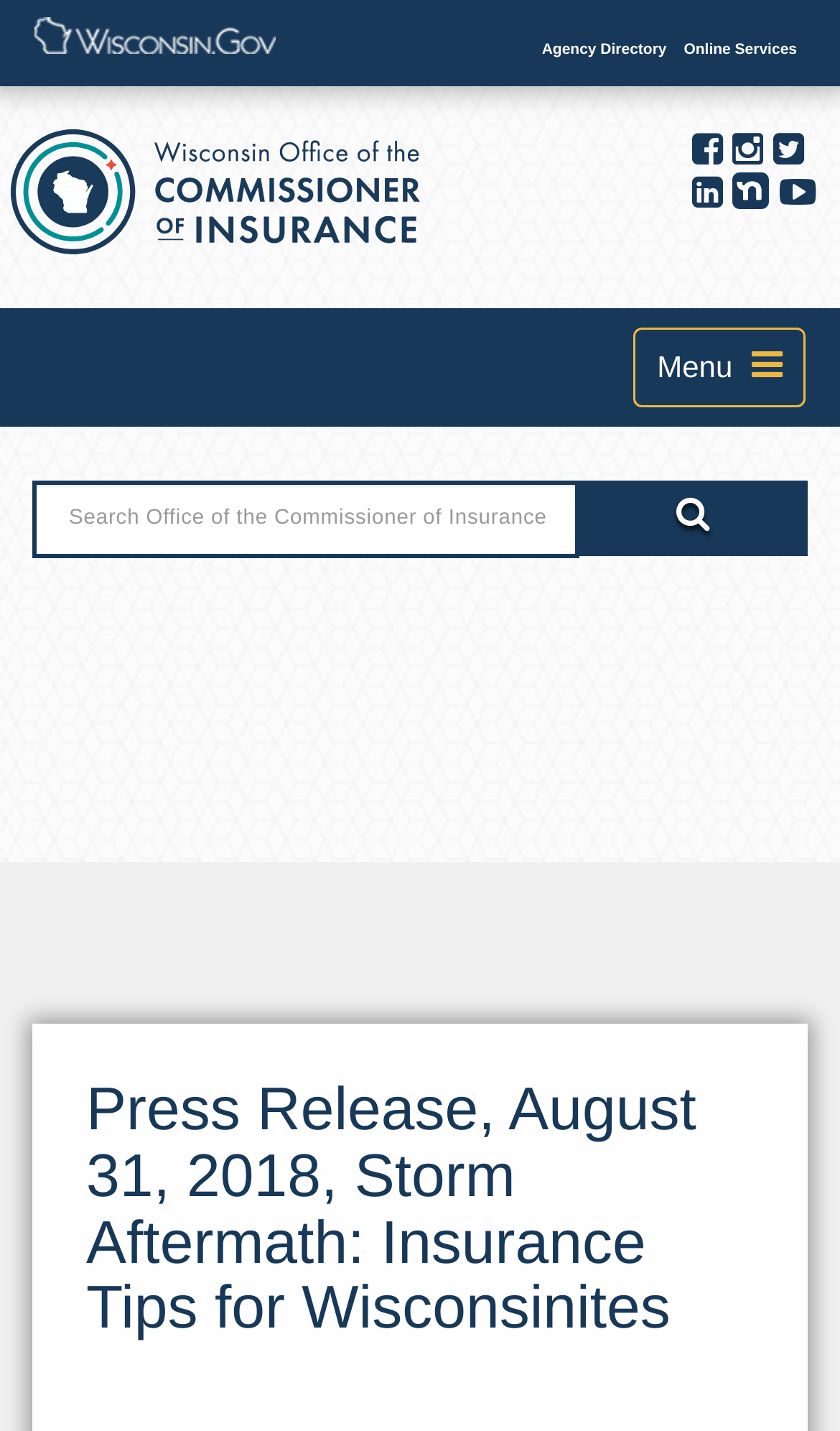Answer the question below in one word or phrase:
What is the function of the textbox with the label 'Search Office of the Commissioner of Insurance'

To search the office's website